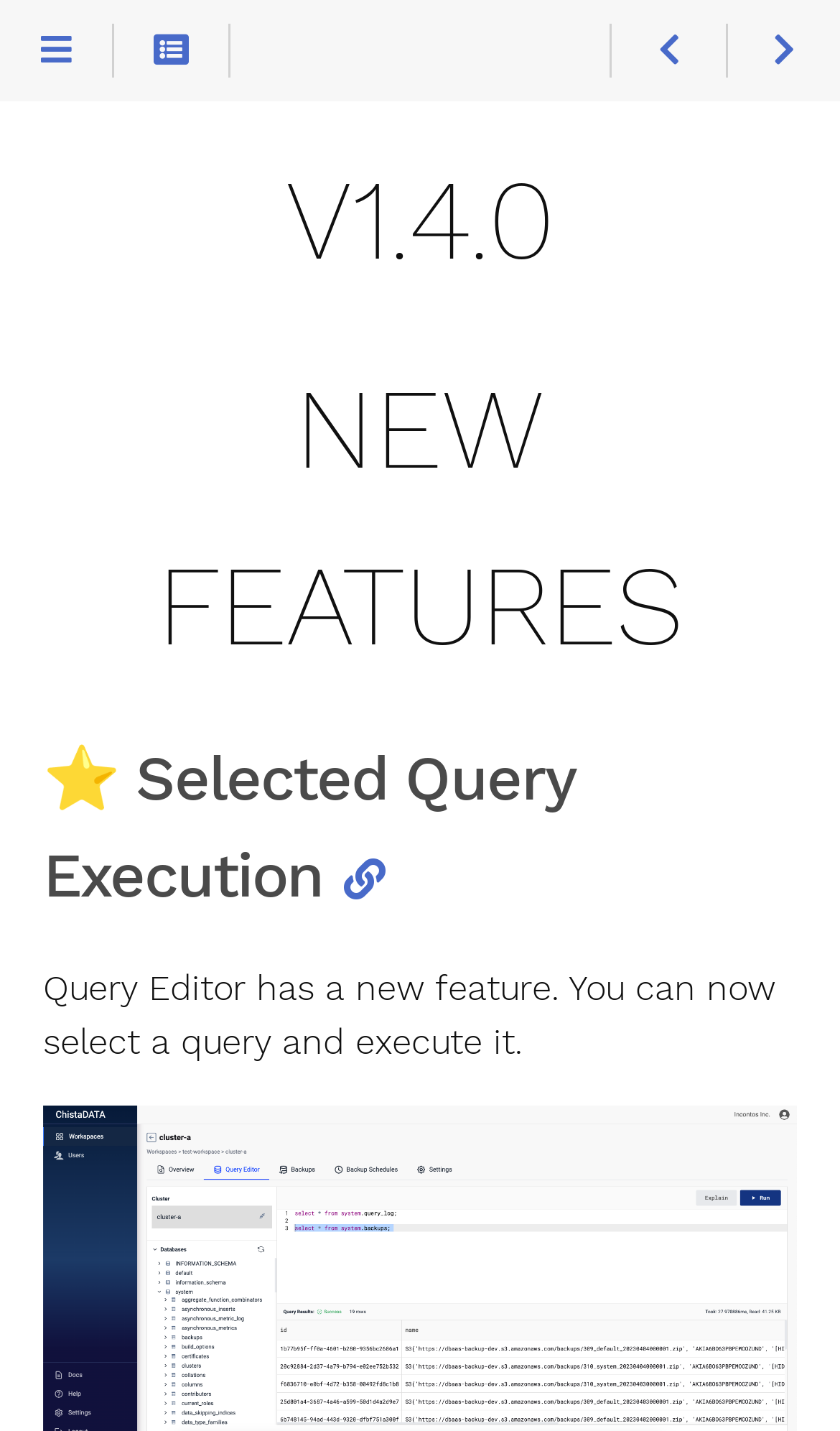Elaborate on the information and visuals displayed on the webpage.

The webpage is titled "V1.4.0 :: ChistaDATA - Wiki" and has a main section that occupies most of the page. At the top, there are five buttons aligned horizontally, with the first two buttons displaying icons '\uf0c9' and '\uf022', respectively, and the last two buttons displaying icons '\uf053' and '\uf054', respectively.

Below the buttons, there are three headings. The first heading reads "V1.4.0", followed by a larger heading that says "NEW FEATURES". The third heading is "⭐ Selected Query Execution" with an icon '\uf0c1' and has a "Copy link to clipboard" button to its right.

Under the third heading, there is a paragraph of text that describes a new feature in the Query Editor, stating that users can now select a query and execute it.